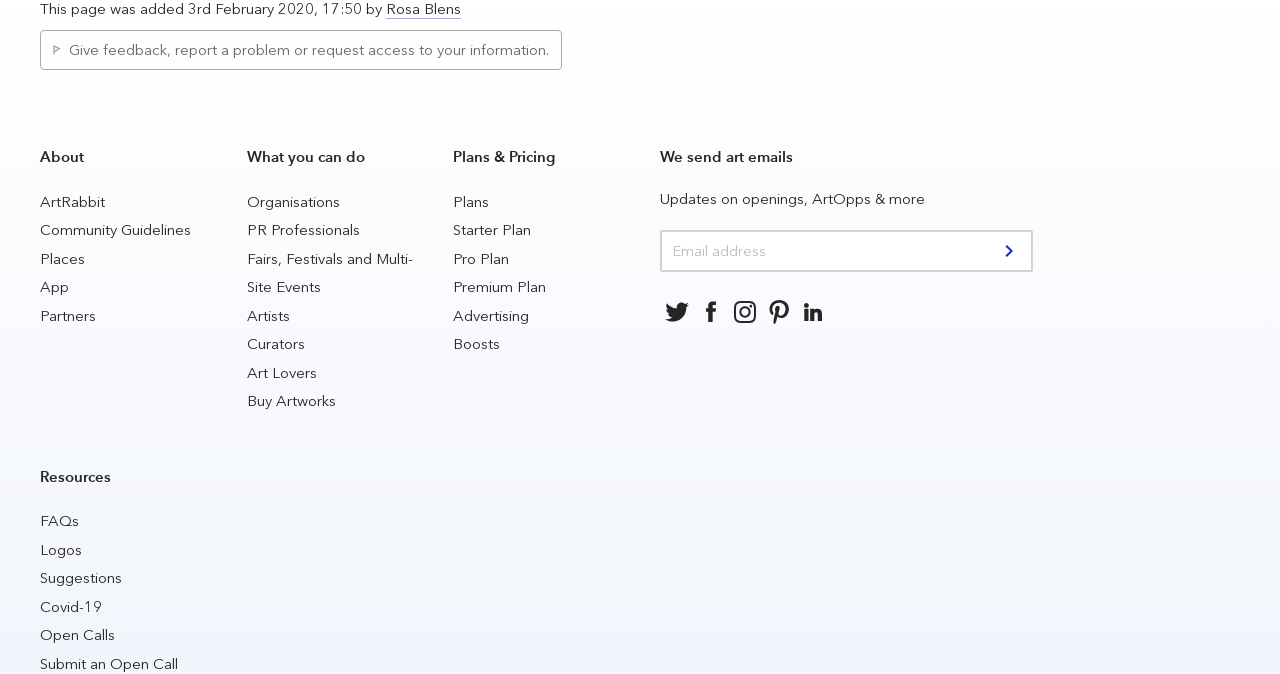Can you find the bounding box coordinates for the element that needs to be clicked to execute this instruction: "Follow us on social media"? The coordinates should be given as four float numbers between 0 and 1, i.e., [left, top, right, bottom].

[0.516, 0.437, 0.542, 0.488]